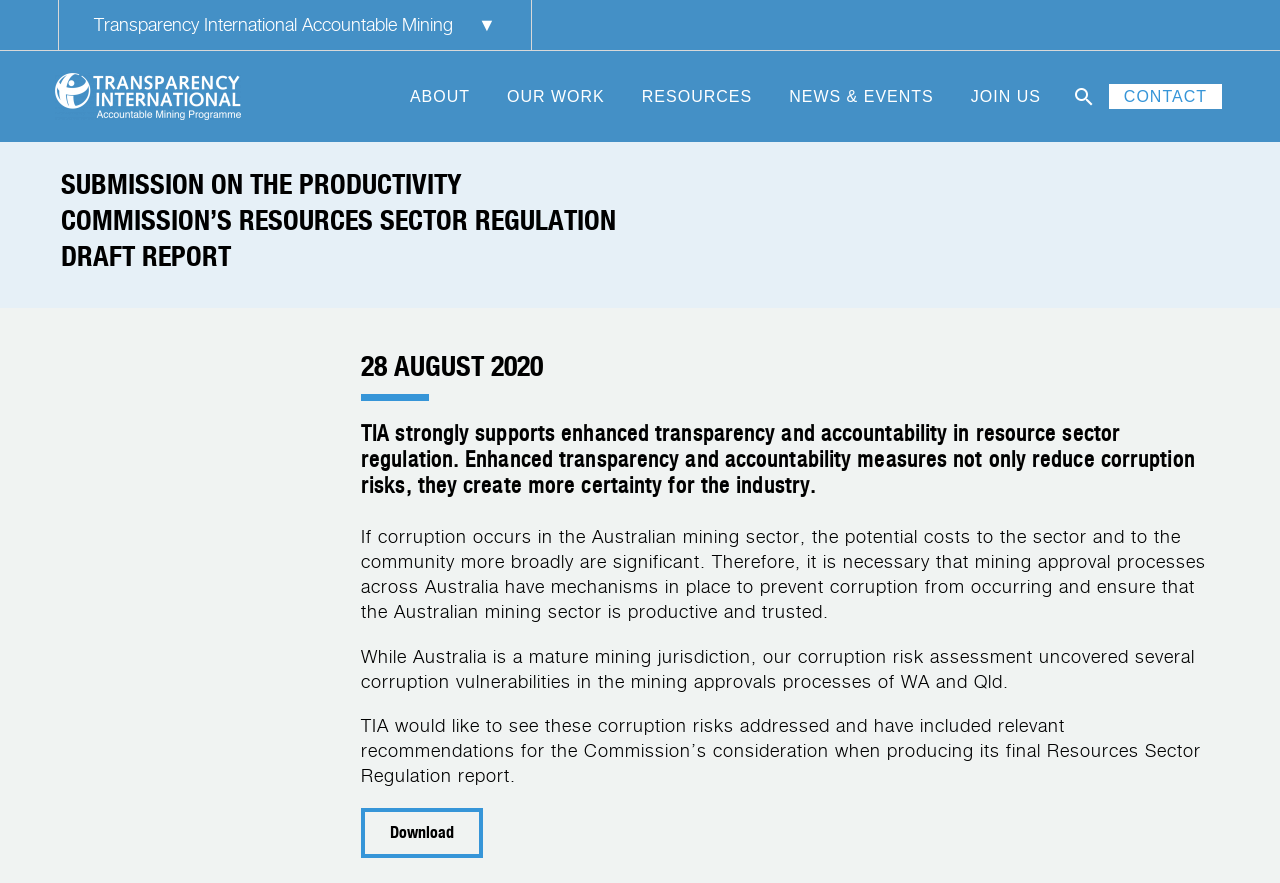From the element description Transparency International Accountable Mining ▼, predict the bounding box coordinates of the UI element. The coordinates must be specified in the format (top-left x, top-left y, bottom-right x, bottom-right y) and should be within the 0 to 1 range.

[0.073, 0.0, 0.387, 0.042]